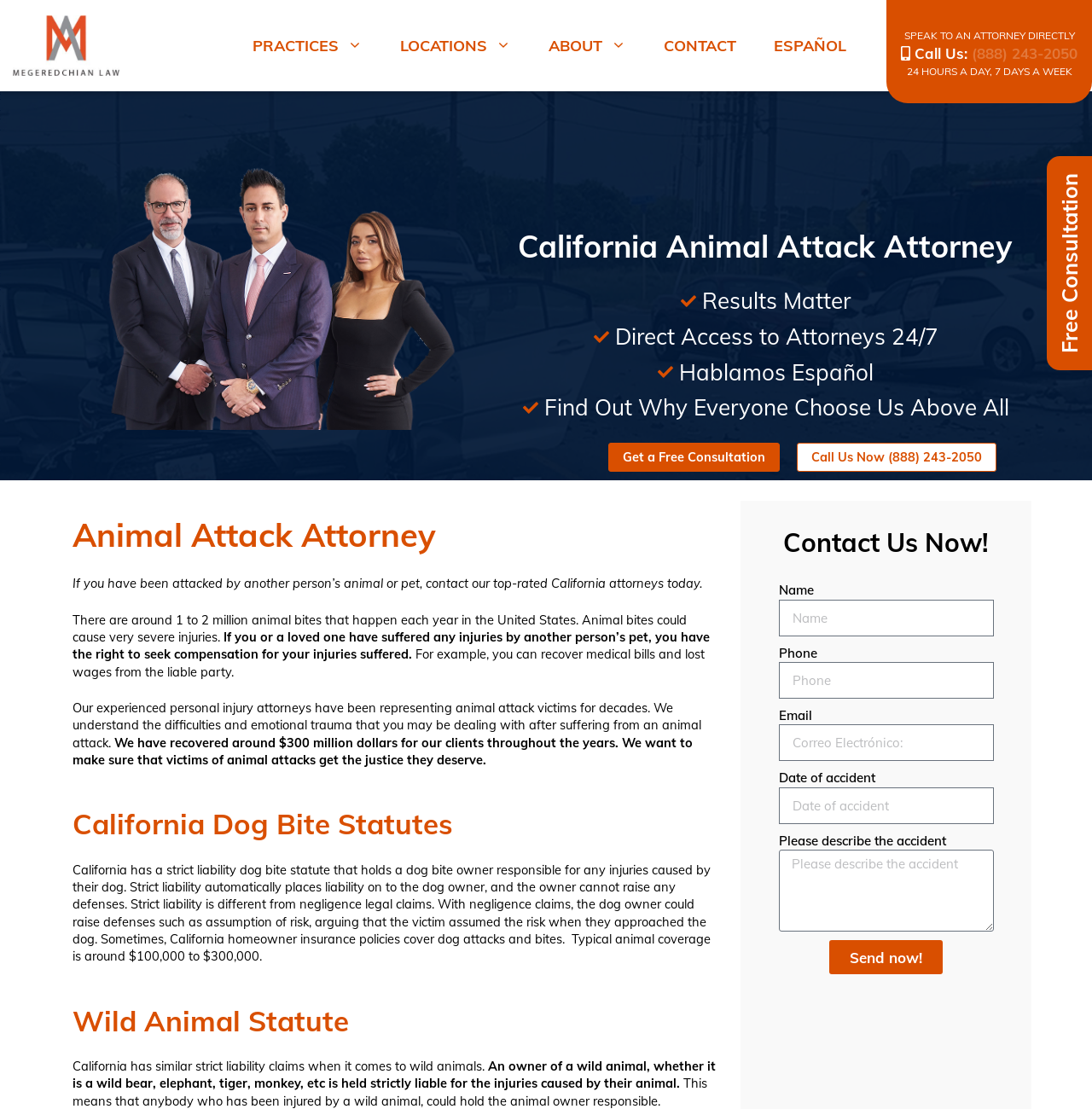Determine the coordinates of the bounding box for the clickable area needed to execute this instruction: "View the image of the livestreamer promoting durians".

None